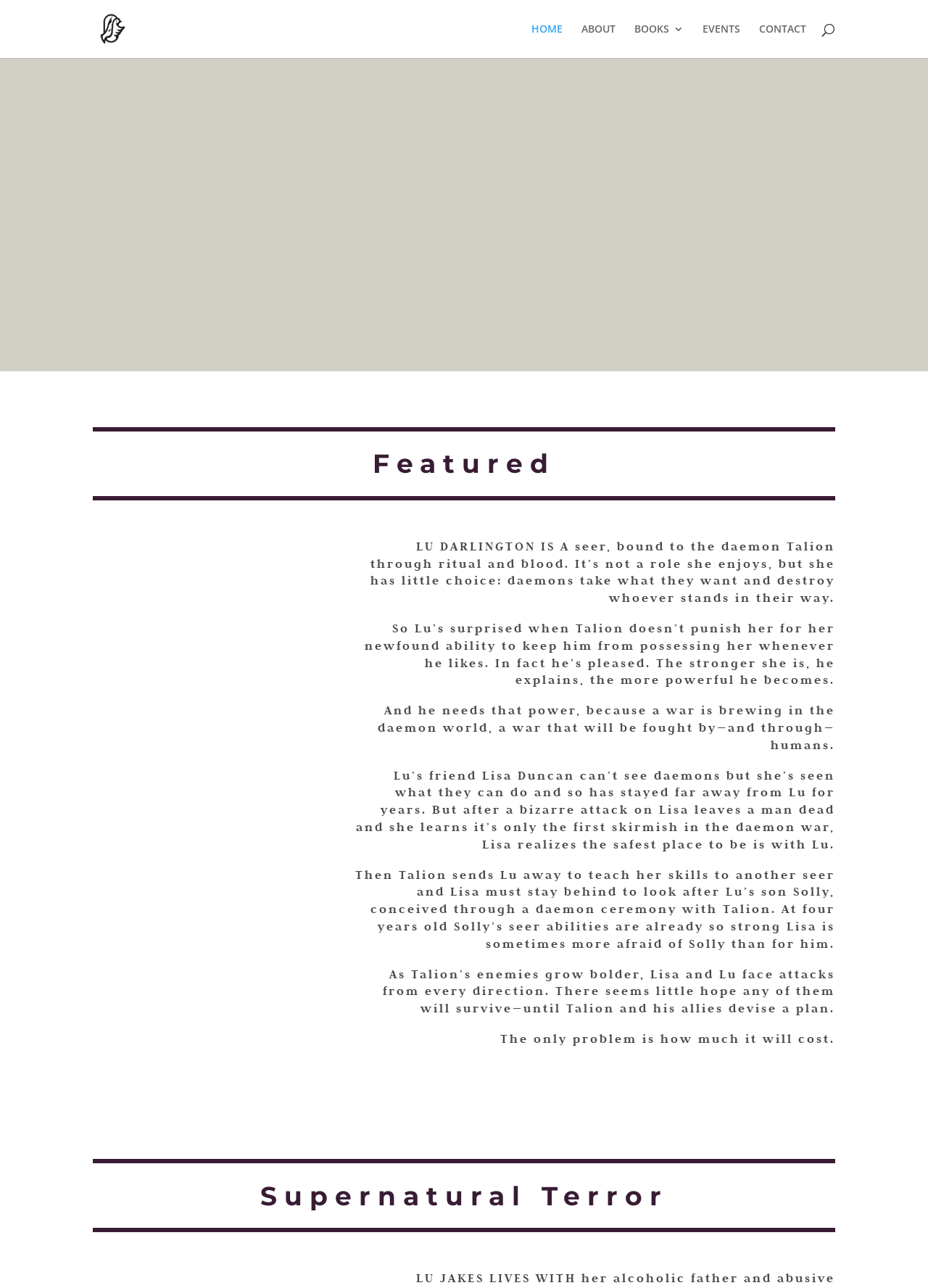Utilize the details in the image to give a detailed response to the question: Who is the main character in the book?

The main character in the book is 'Lu Darlington', who is a seer bound to the daemon Talion through ritual and blood, as described in the book summary on the webpage.